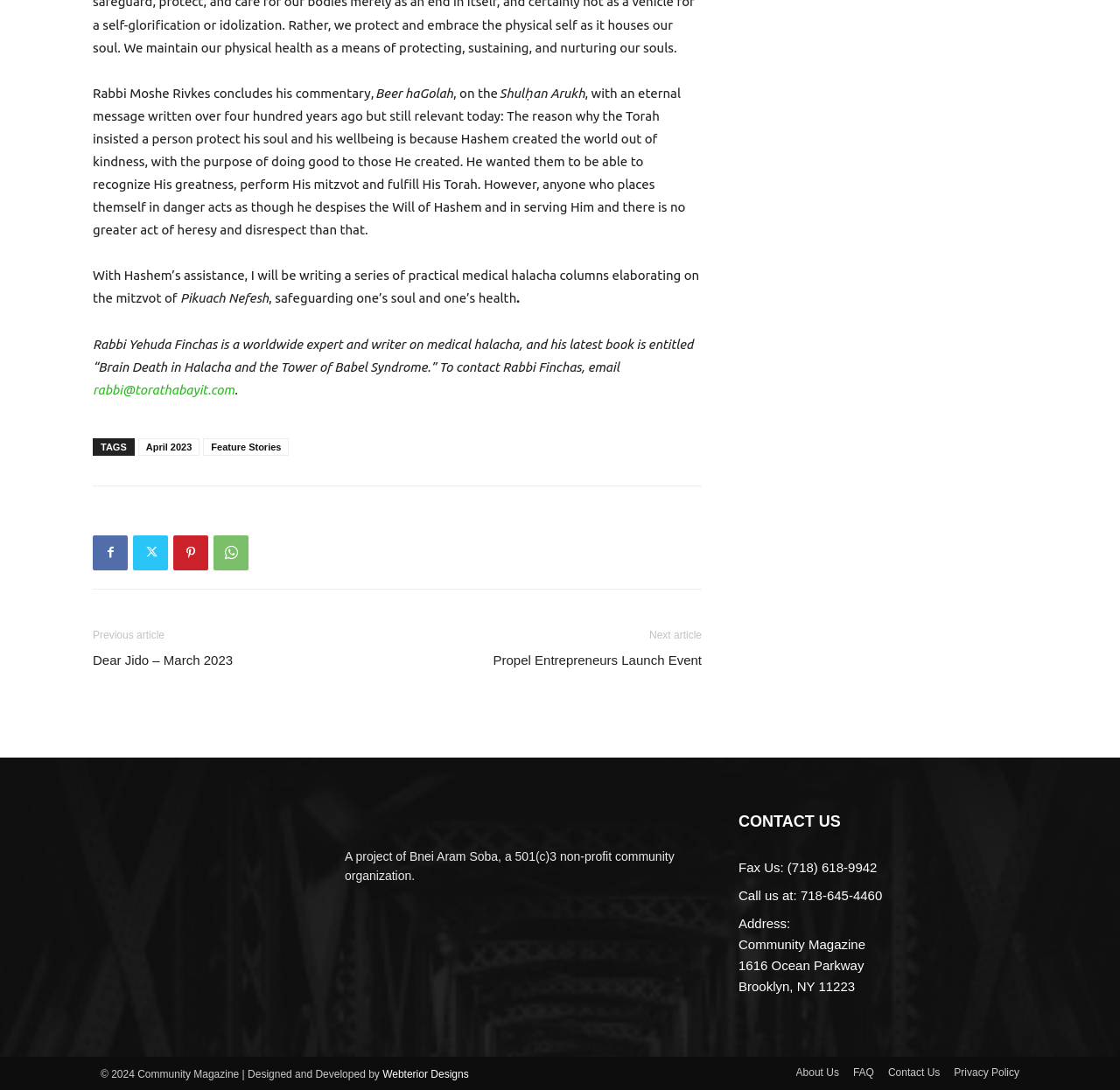What is the name of the organization behind this community magazine?
Answer the question with a detailed explanation, including all necessary information.

I found the answer by reading the text that mentions 'A project of Bnei Aram Soba, a 501(c)3 non-profit community organization.' which indicates that Bnei Aram Soba is the organization behind this community magazine.